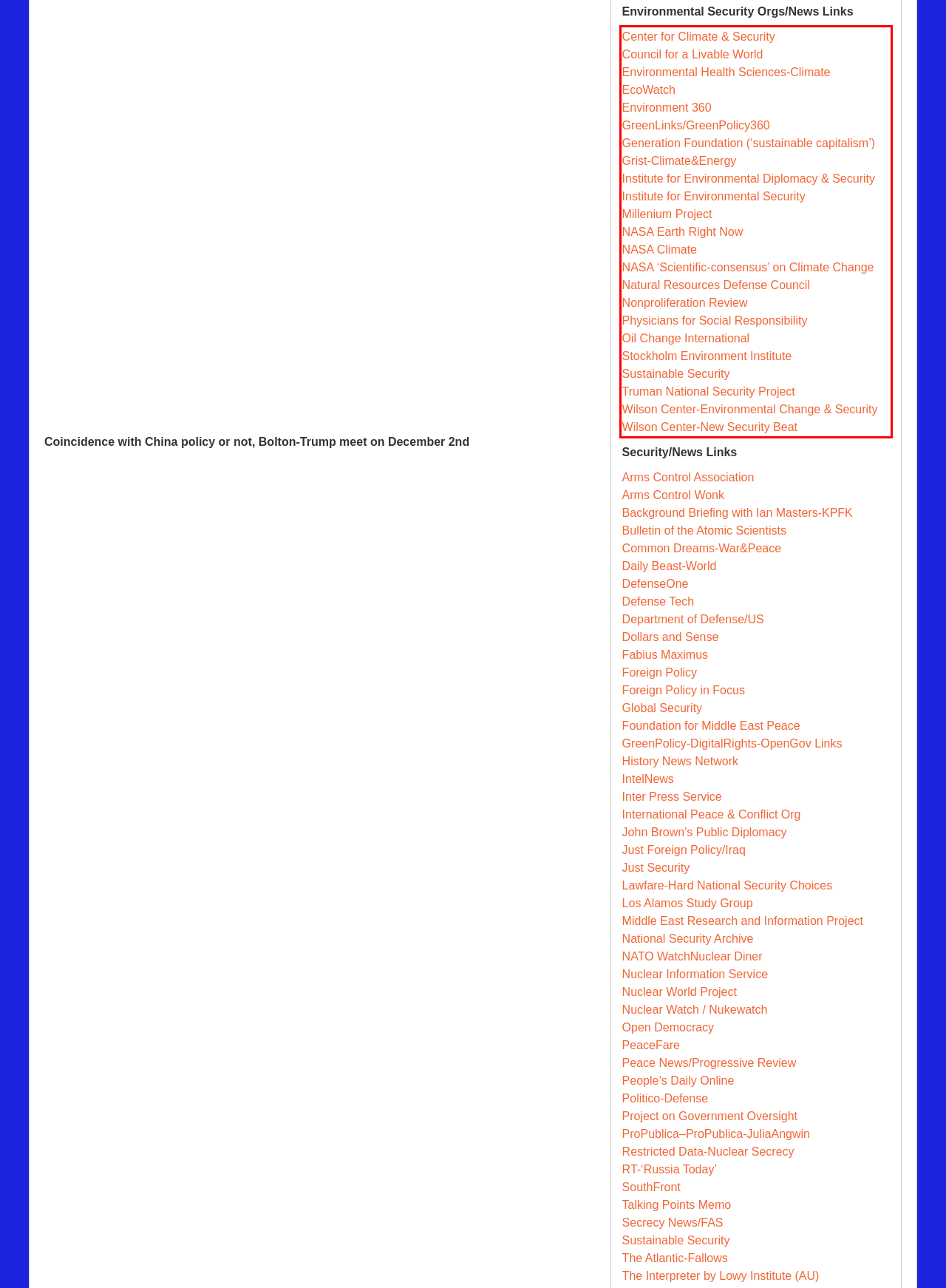In the screenshot of the webpage, find the red bounding box and perform OCR to obtain the text content restricted within this red bounding box.

Center for Climate & Security Council for a Livable World Environmental Health Sciences-Climate EcoWatch Environment 360 GreenLinks/GreenPolicy360 Generation Foundation (‘sustainable capitalism’) Grist-Climate&Energy Institute for Environmental Diplomacy & Security Institute for Environmental Security Millenium Project NASA Earth Right Now NASA Climate NASA ‘Scientific-consensus’ on Climate Change Natural Resources Defense Council Nonproliferation Review Physicians for Social Responsibility Oil Change International Stockholm Environment Institute Sustainable Security Truman National Security Project Wilson Center-Environmental Change & Security Wilson Center-New Security Beat